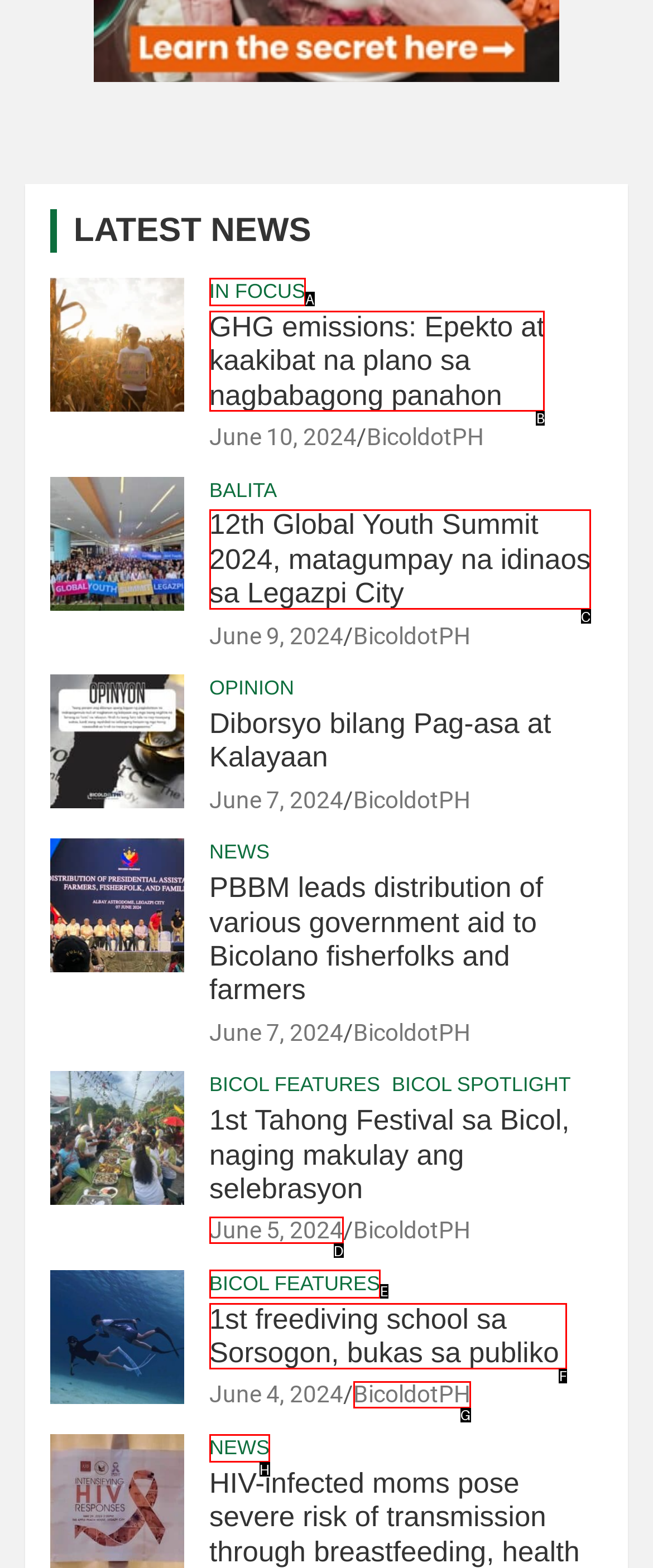From the given choices, identify the element that matches: News
Answer with the letter of the selected option.

H